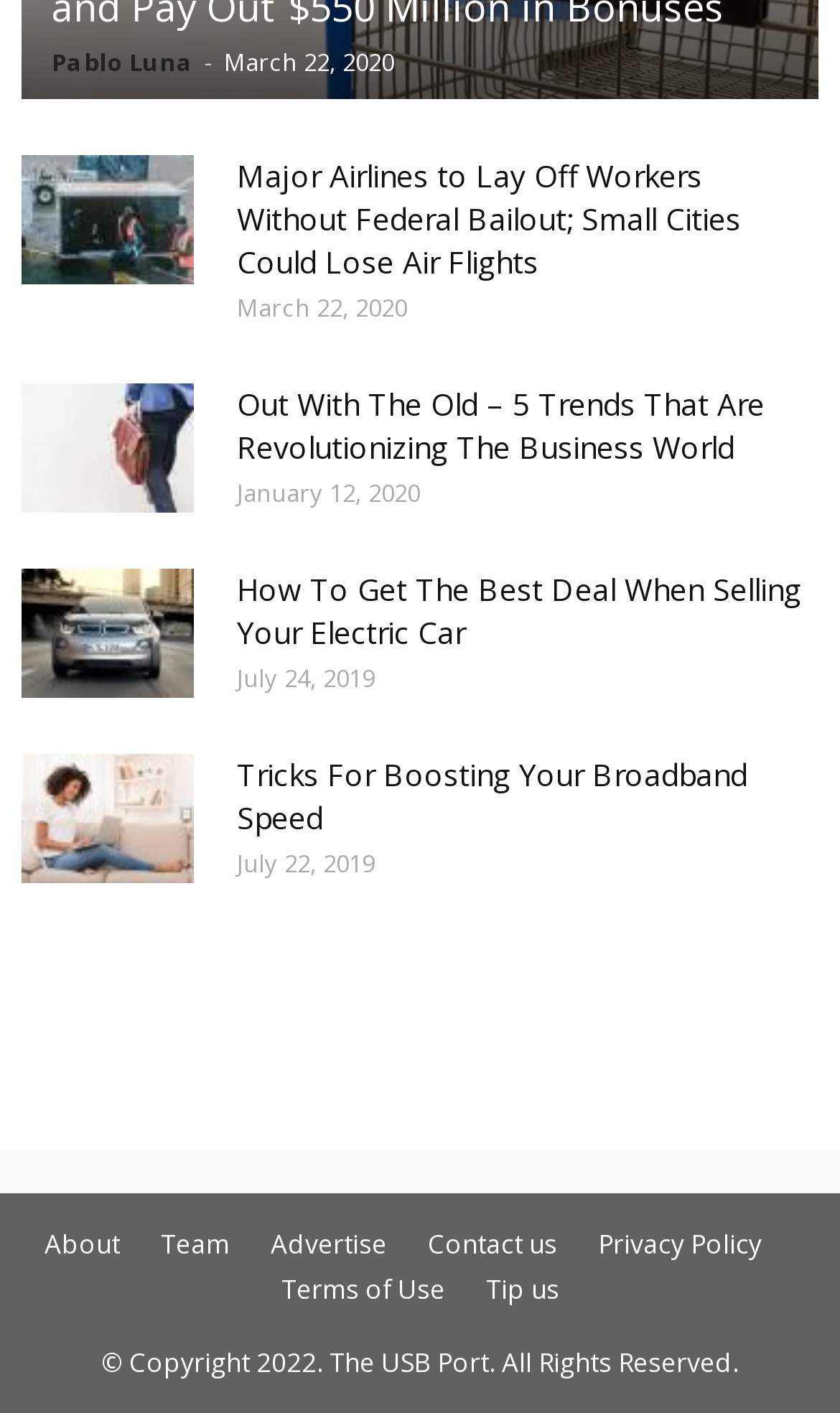Determine the bounding box coordinates of the element that should be clicked to execute the following command: "Contact the website administrators".

[0.509, 0.868, 0.663, 0.895]